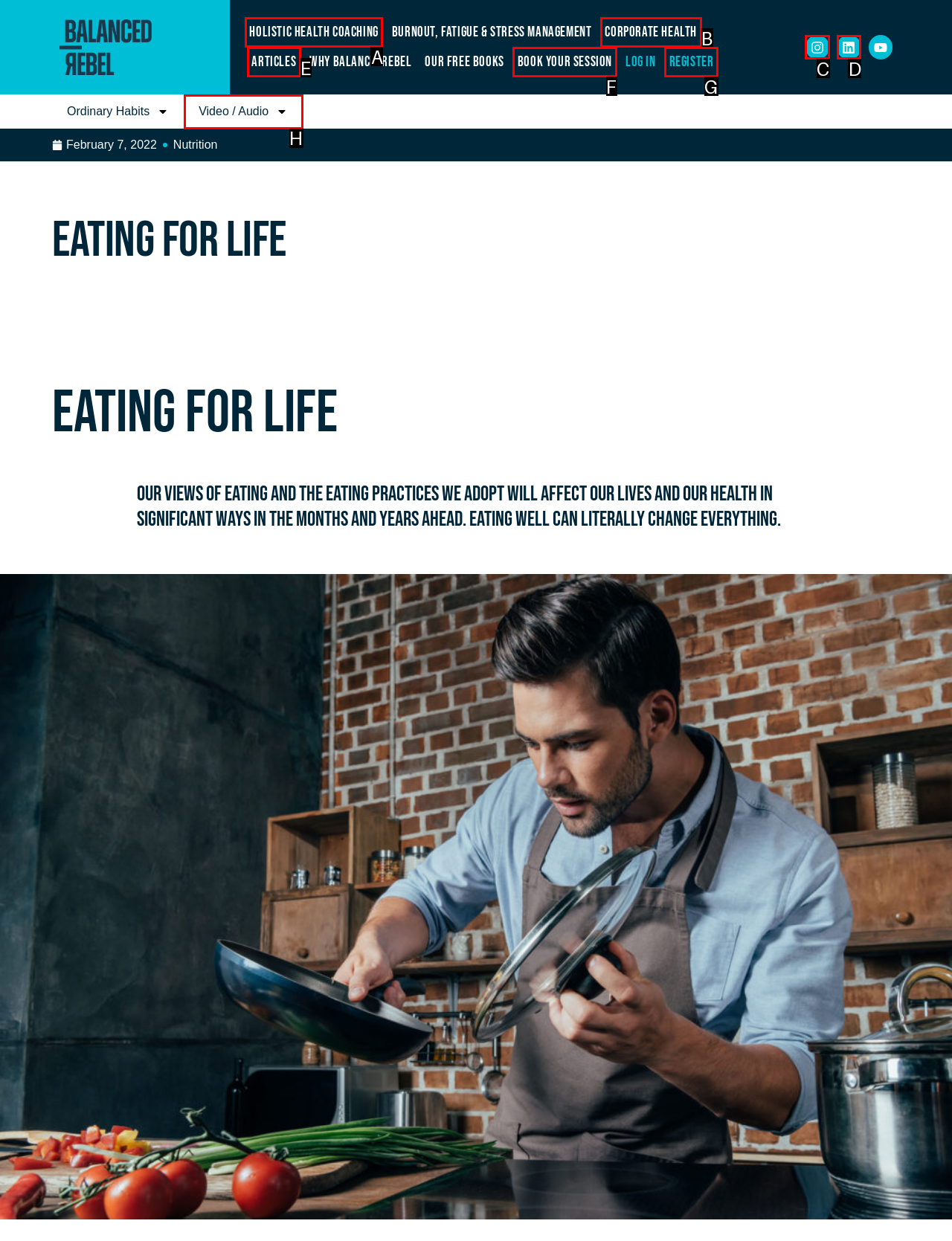Determine which option matches the element description: Corporate Health
Reply with the letter of the appropriate option from the options provided.

B